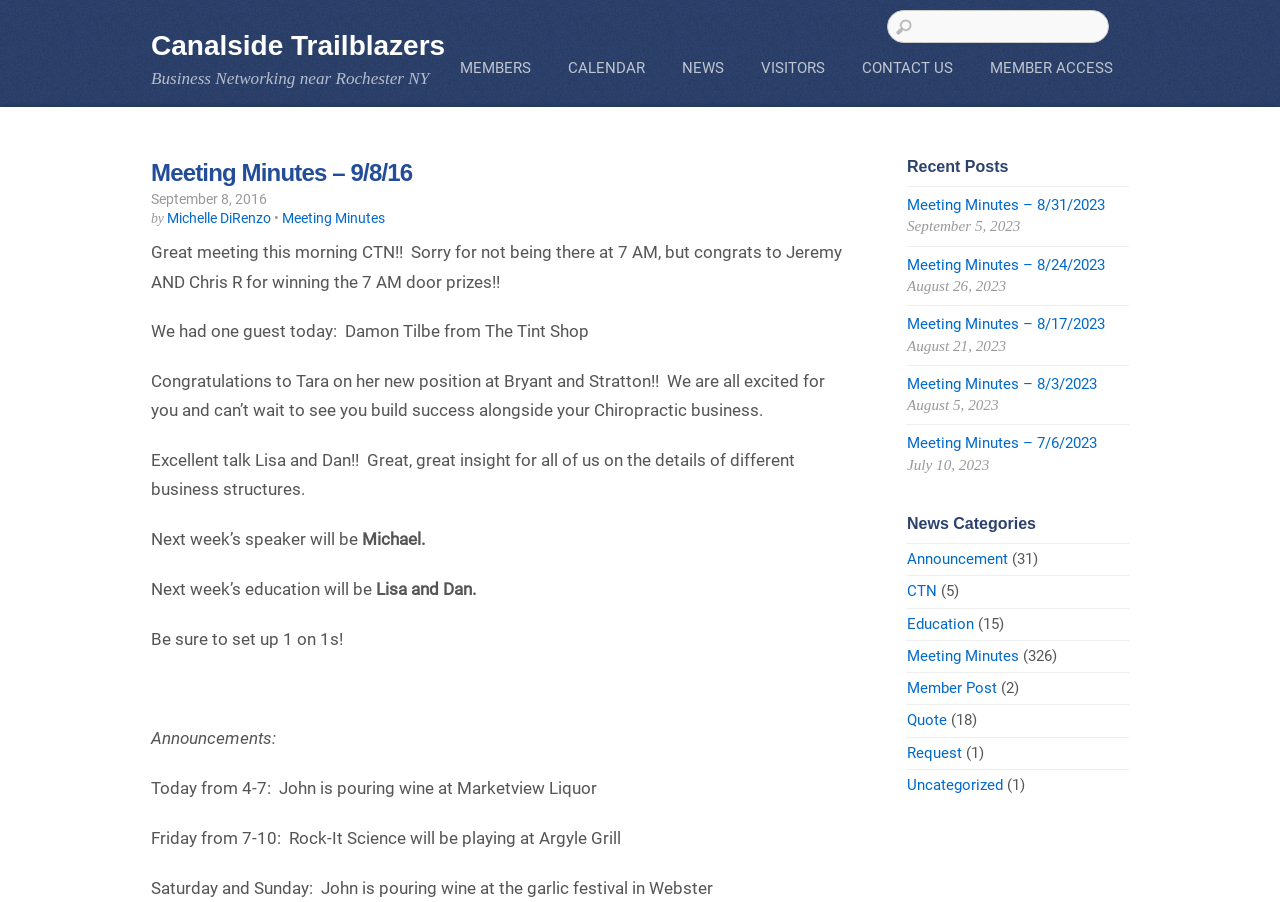Please answer the following question using a single word or phrase: 
What is the name of the speaker for next week?

Michael